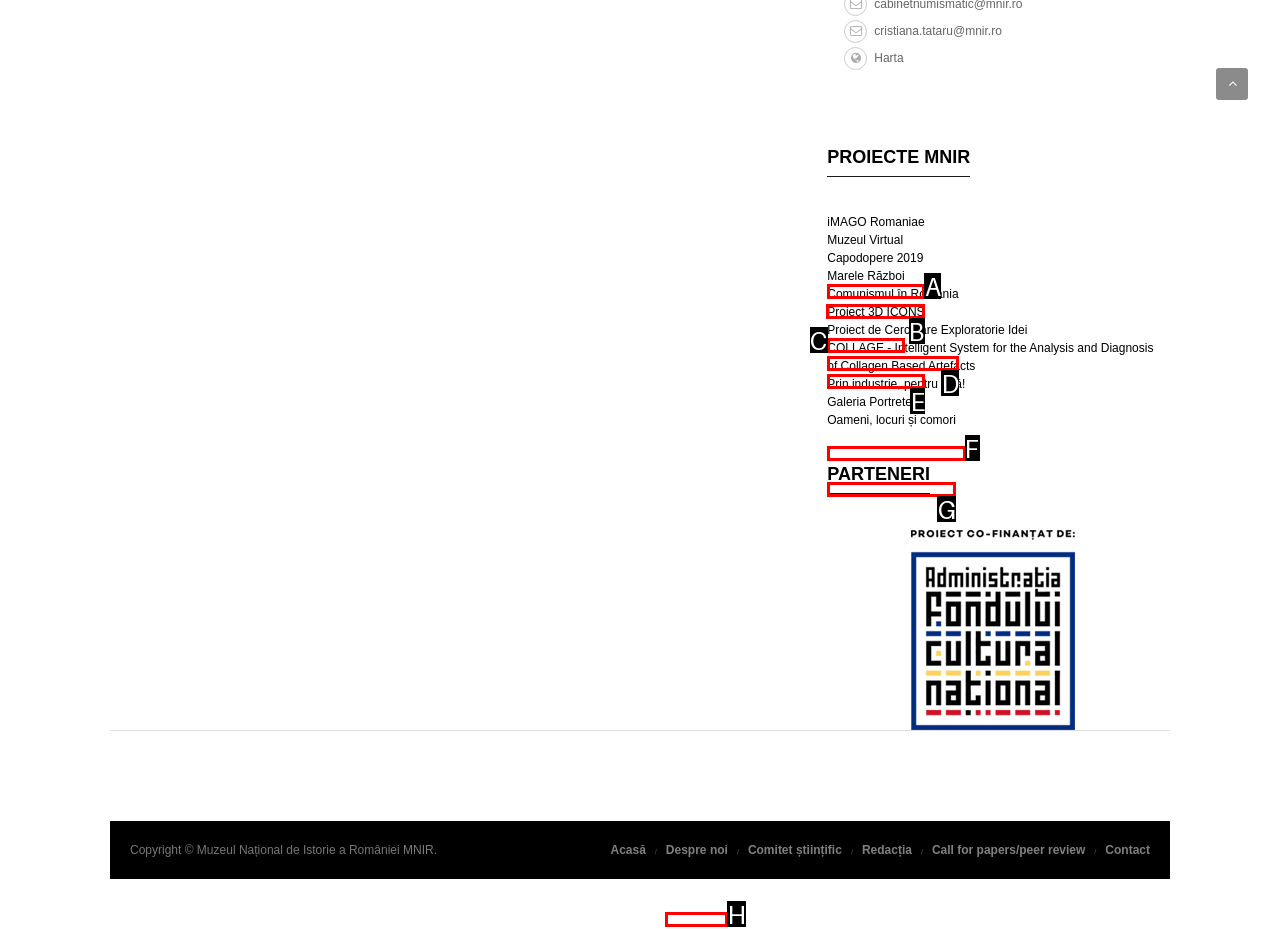Identify the correct lettered option to click in order to perform this task: Learn about Proiect 3D ICONS. Respond with the letter.

B